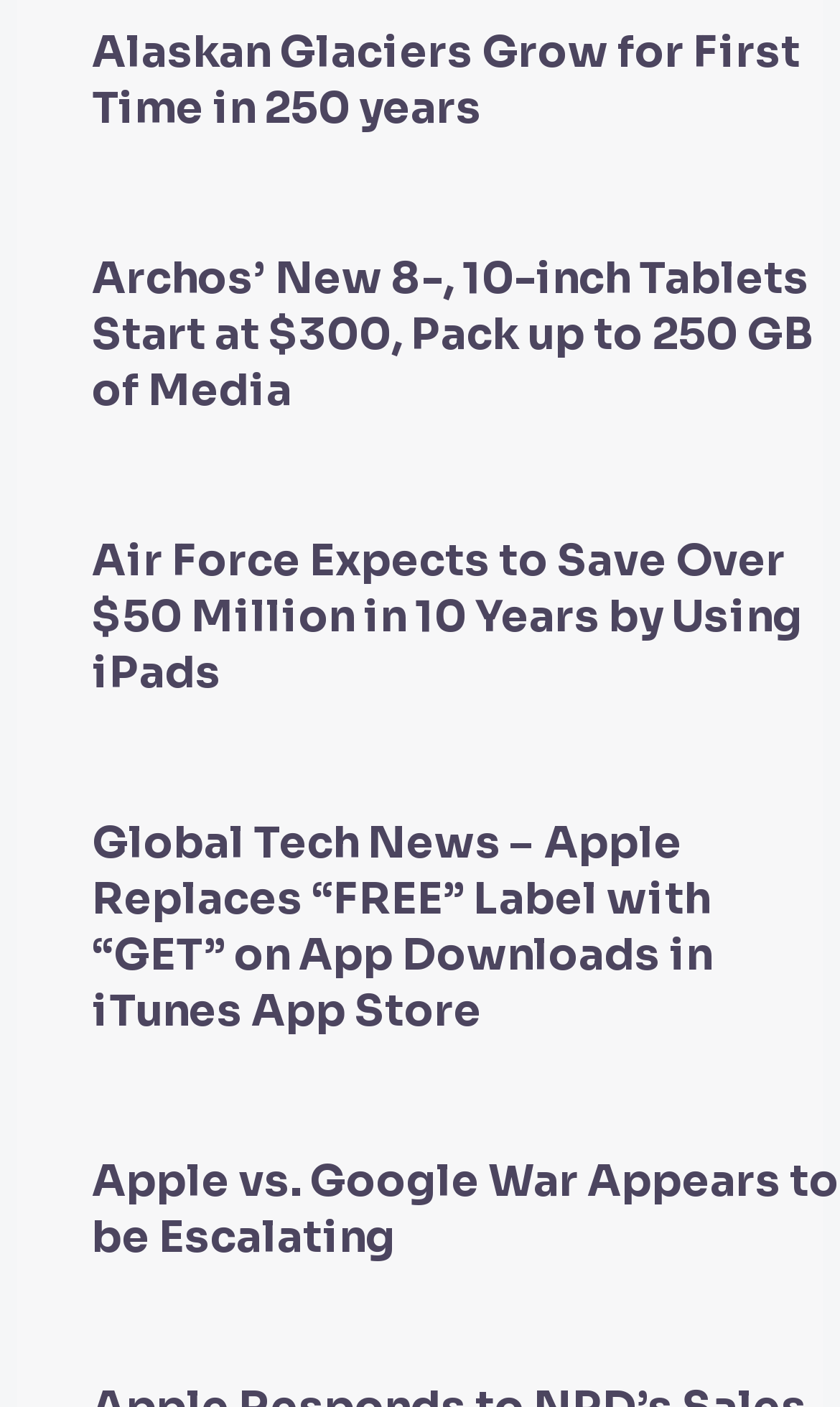What is the common element type among all articles? From the image, respond with a single word or brief phrase.

HeaderAsNonLandmark